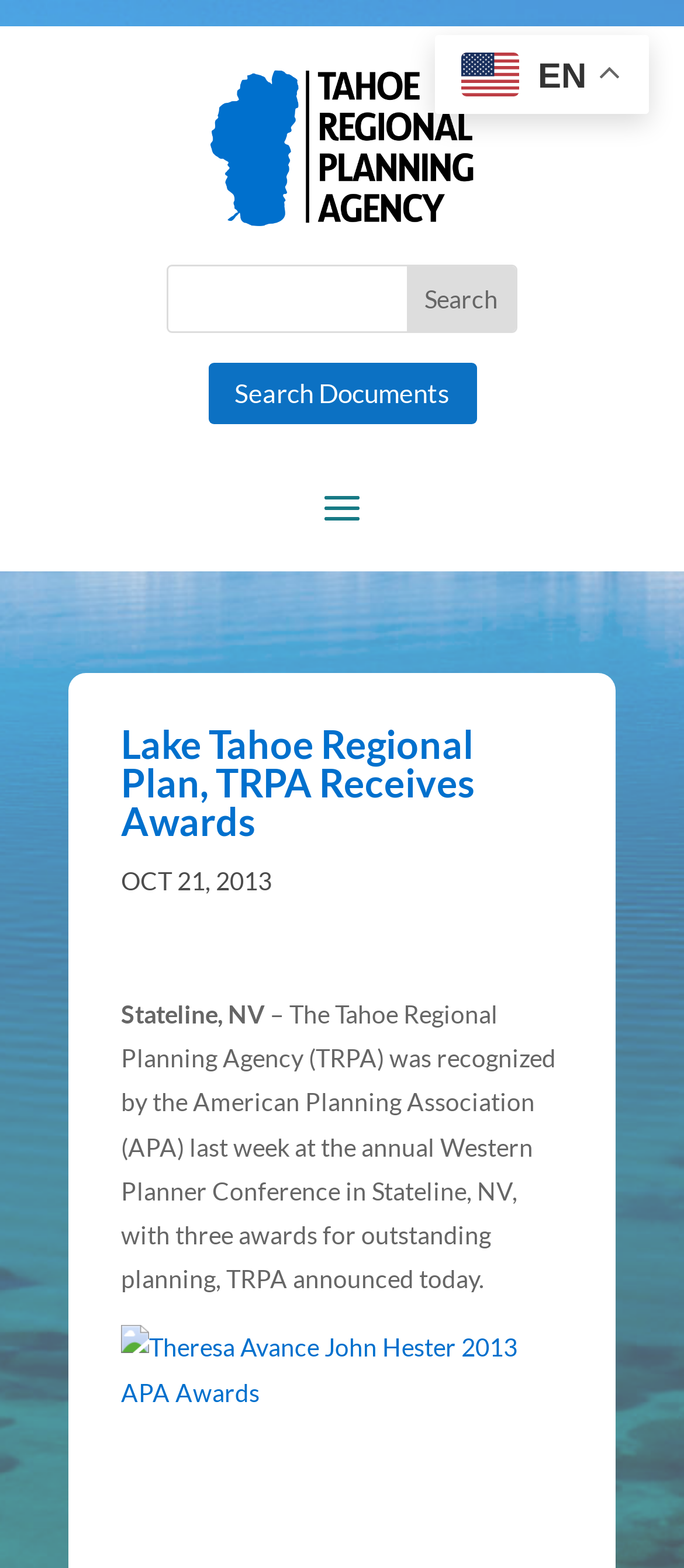Extract the primary headline from the webpage and present its text.

Lake Tahoe Regional Plan, TRPA Receives Awards